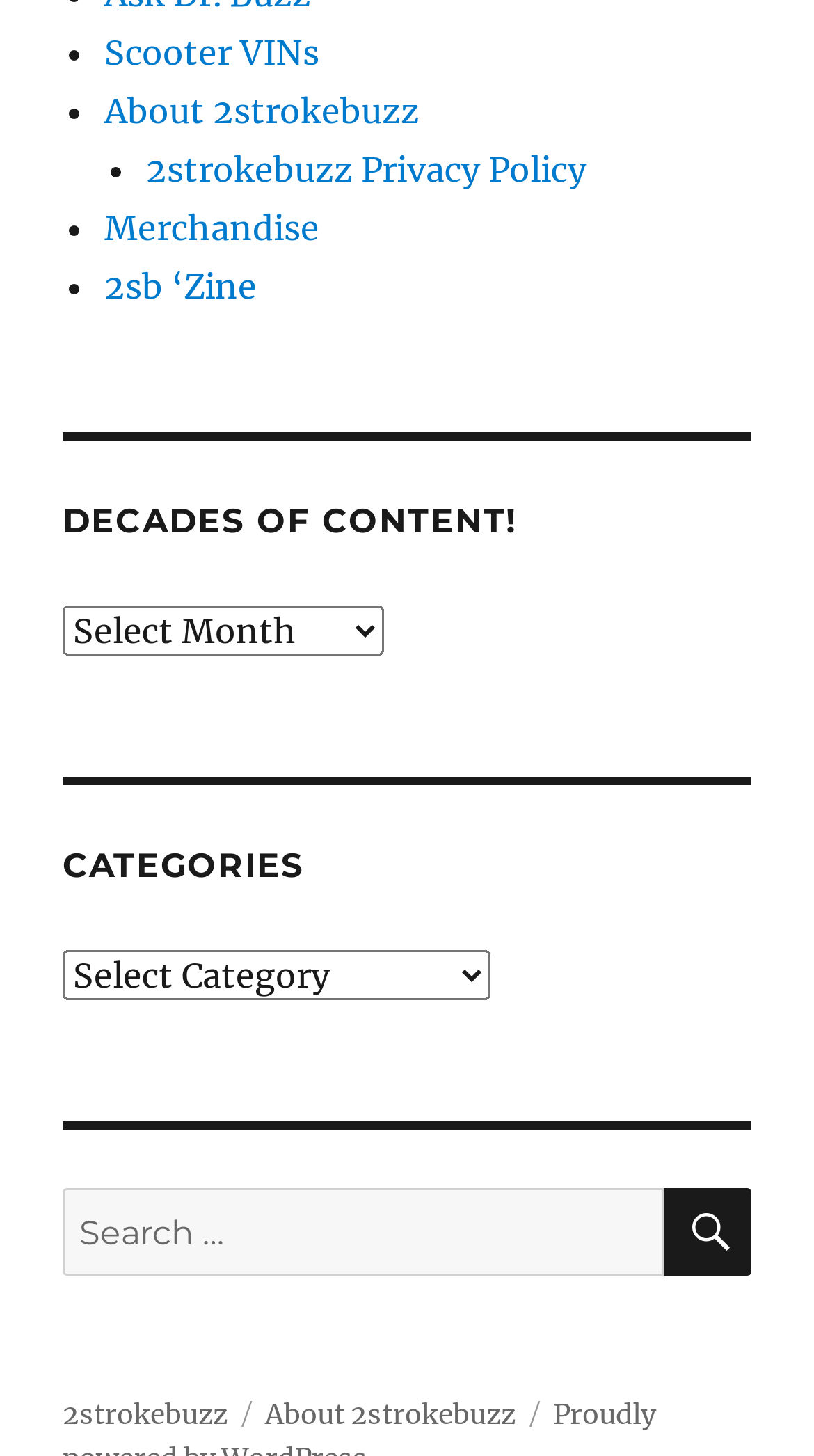Show the bounding box coordinates of the region that should be clicked to follow the instruction: "Read 2strokebuzz Privacy Policy."

[0.179, 0.102, 0.72, 0.13]